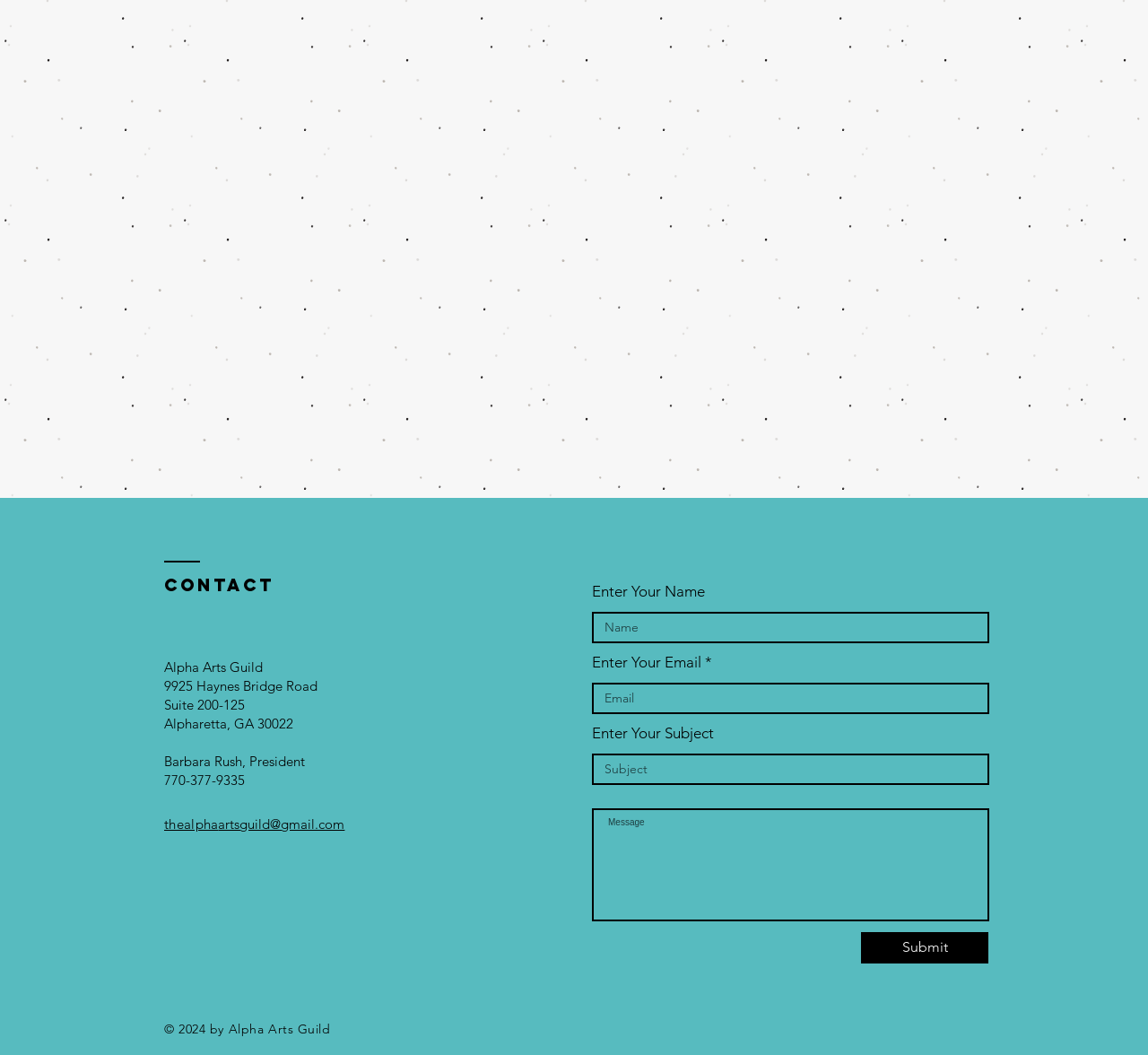Determine the bounding box coordinates of the clickable element to complete this instruction: "Click the Facebook icon". Provide the coordinates in the format of four float numbers between 0 and 1, [left, top, right, bottom].

[0.139, 0.884, 0.159, 0.906]